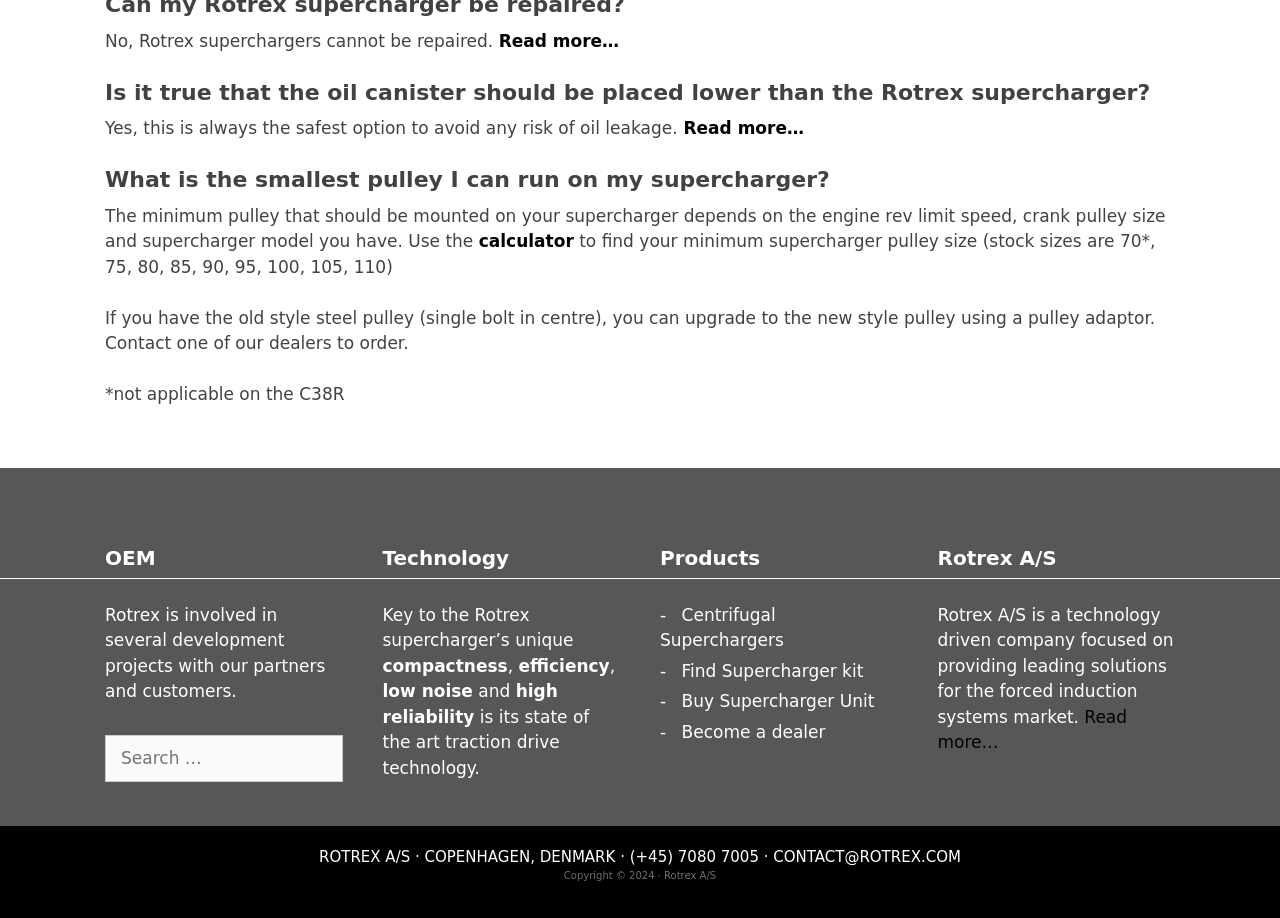Provide the bounding box coordinates of the HTML element this sentence describes: "Become a dealer".

[0.532, 0.786, 0.645, 0.808]